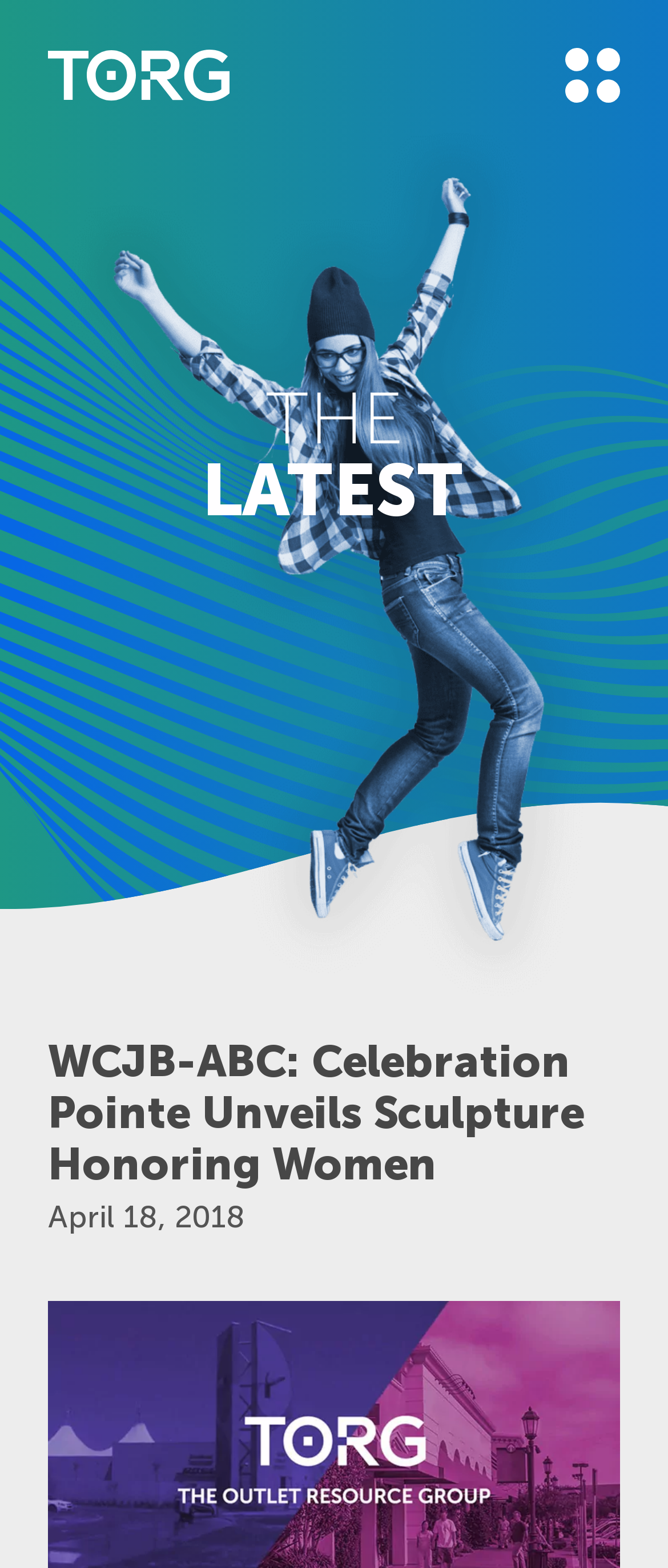Predict the bounding box of the UI element based on the description: "alt="logo"". The coordinates should be four float numbers between 0 and 1, formatted as [left, top, right, bottom].

[0.072, 0.032, 0.344, 0.07]